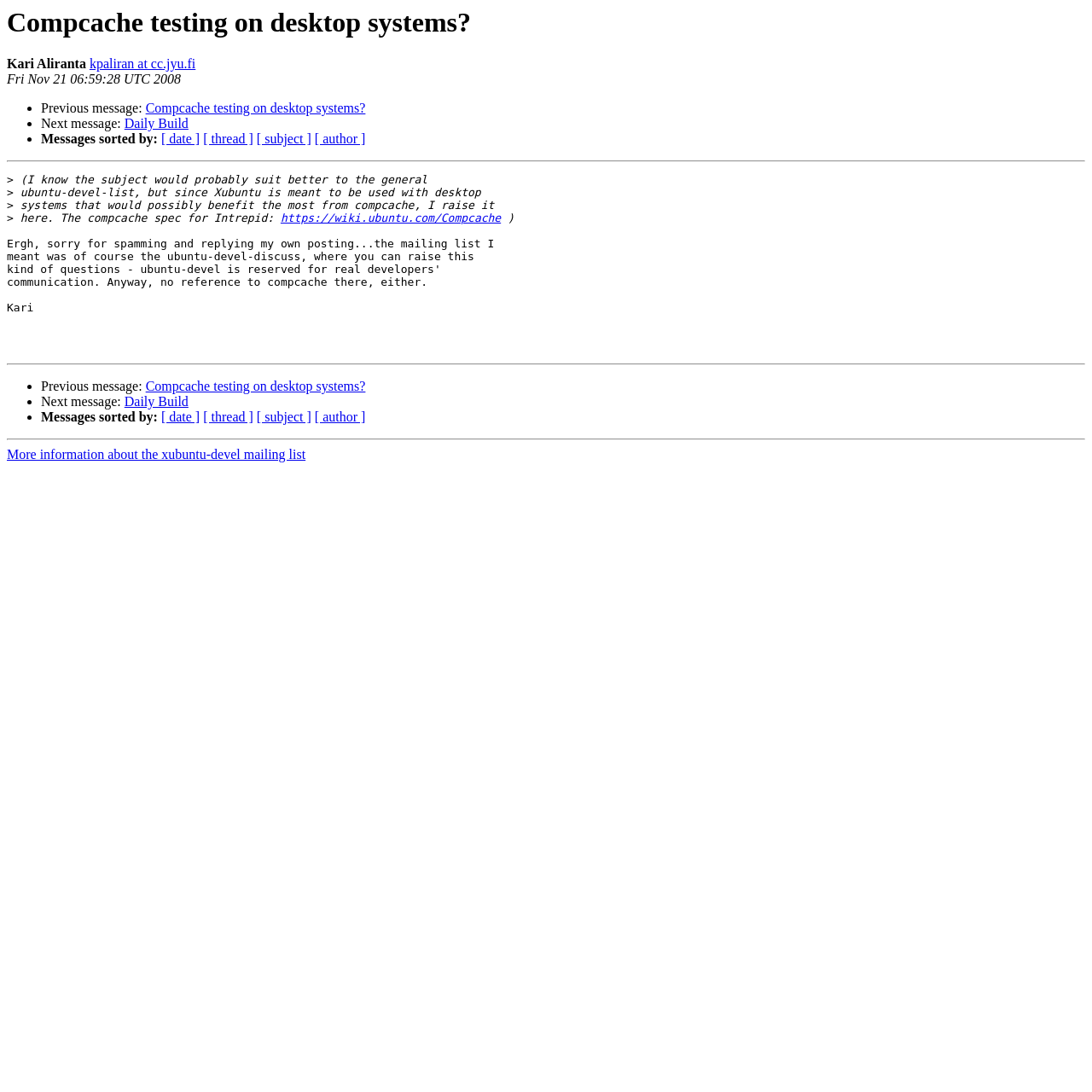Show the bounding box coordinates for the element that needs to be clicked to execute the following instruction: "Get more information about the xubuntu-devel mailing list". Provide the coordinates in the form of four float numbers between 0 and 1, i.e., [left, top, right, bottom].

[0.006, 0.41, 0.28, 0.423]